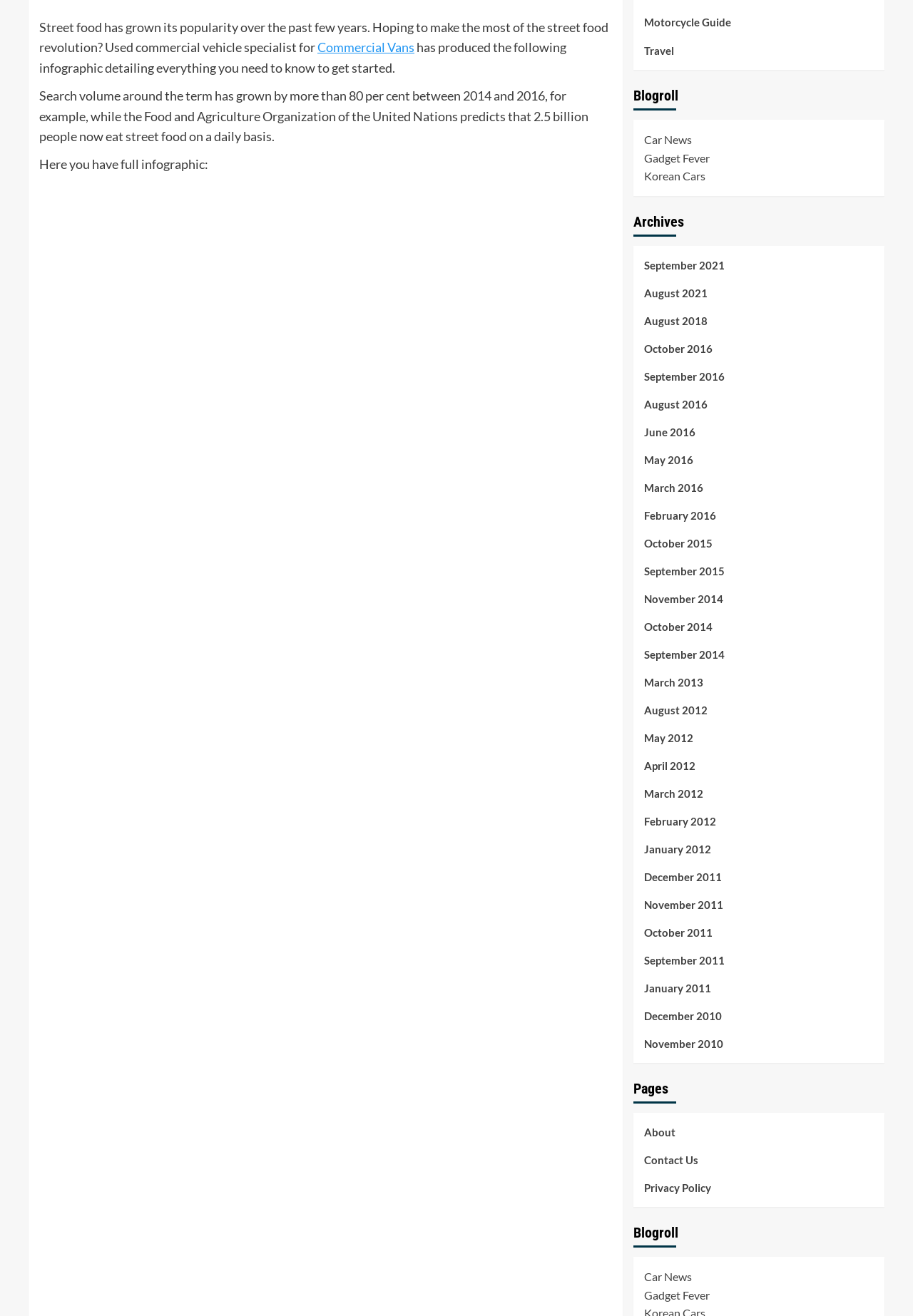Could you specify the bounding box coordinates for the clickable section to complete the following instruction: "Read About"?

[0.705, 0.854, 0.957, 0.875]